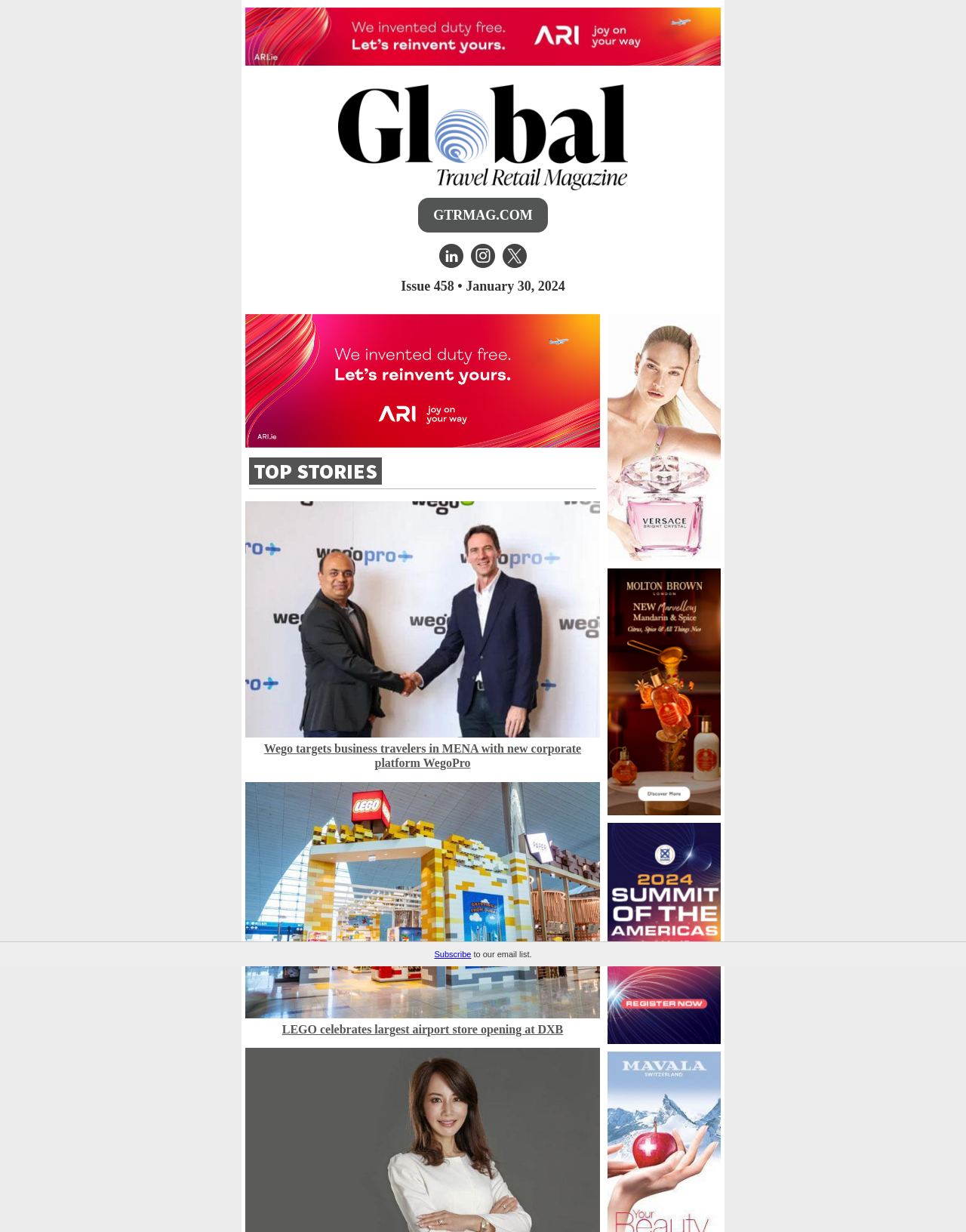Identify the bounding box coordinates of the region I need to click to complete this instruction: "Read about WegoPro".

[0.273, 0.603, 0.602, 0.625]